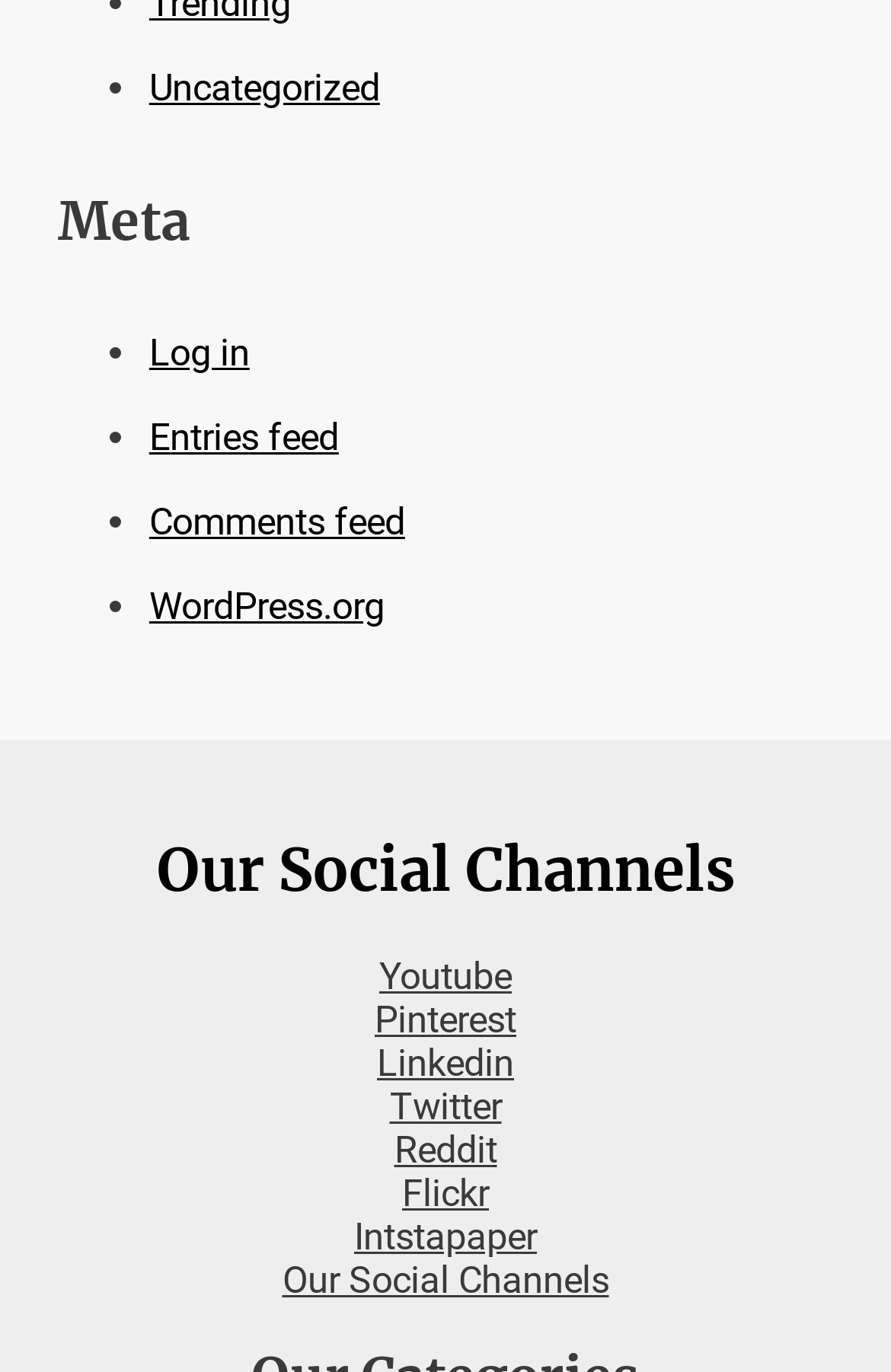What is the text of the heading in the complementary section?
Kindly answer the question with as much detail as you can.

In the complementary section, I found a heading element with the text 'Meta', which is located at coordinates [0.065, 0.124, 0.935, 0.2].